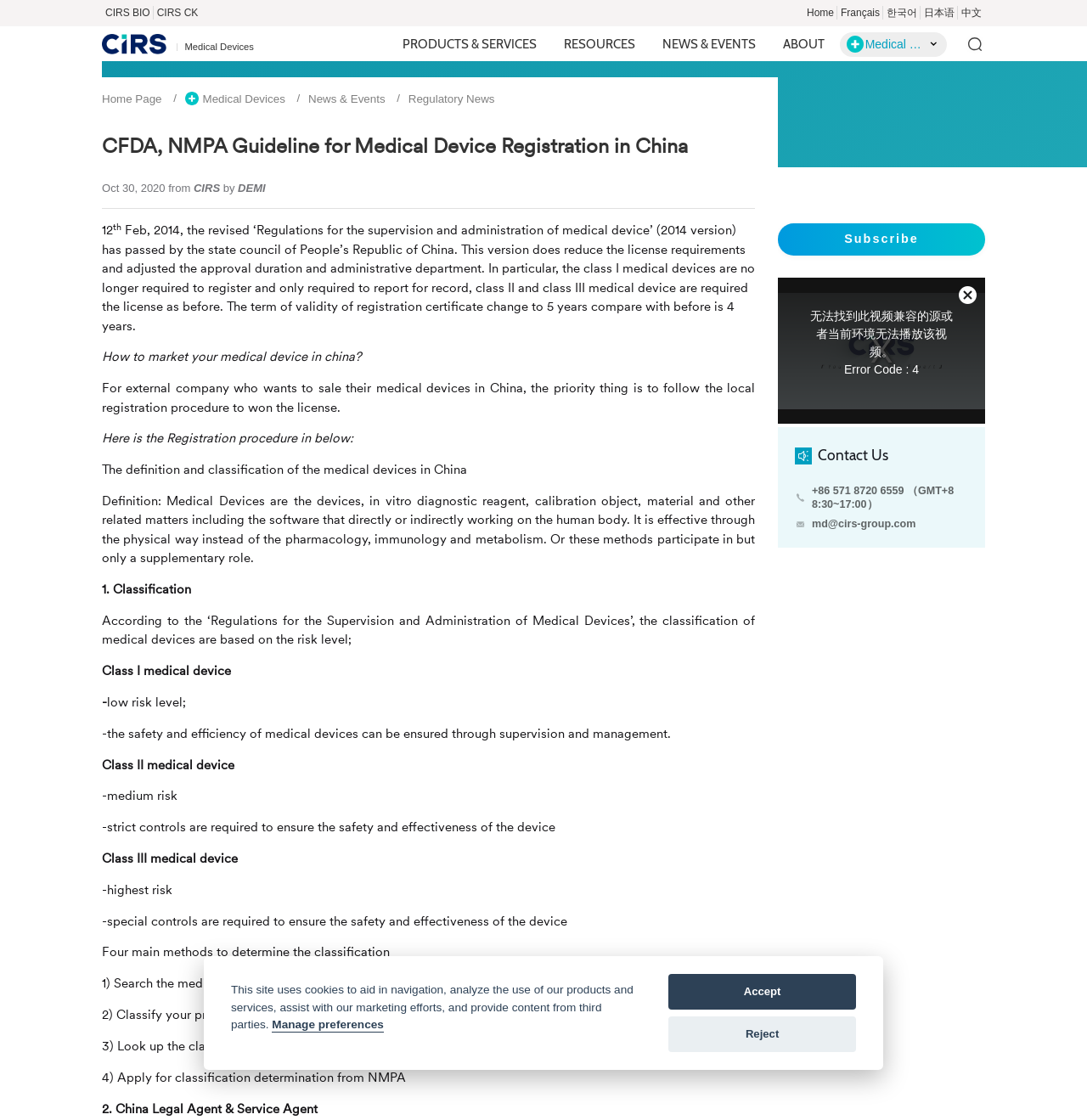Please identify the bounding box coordinates of the element I should click to complete this instruction: 'Click the 'Home' link'. The coordinates should be given as four float numbers between 0 and 1, like this: [left, top, right, bottom].

[0.739, 0.005, 0.77, 0.018]